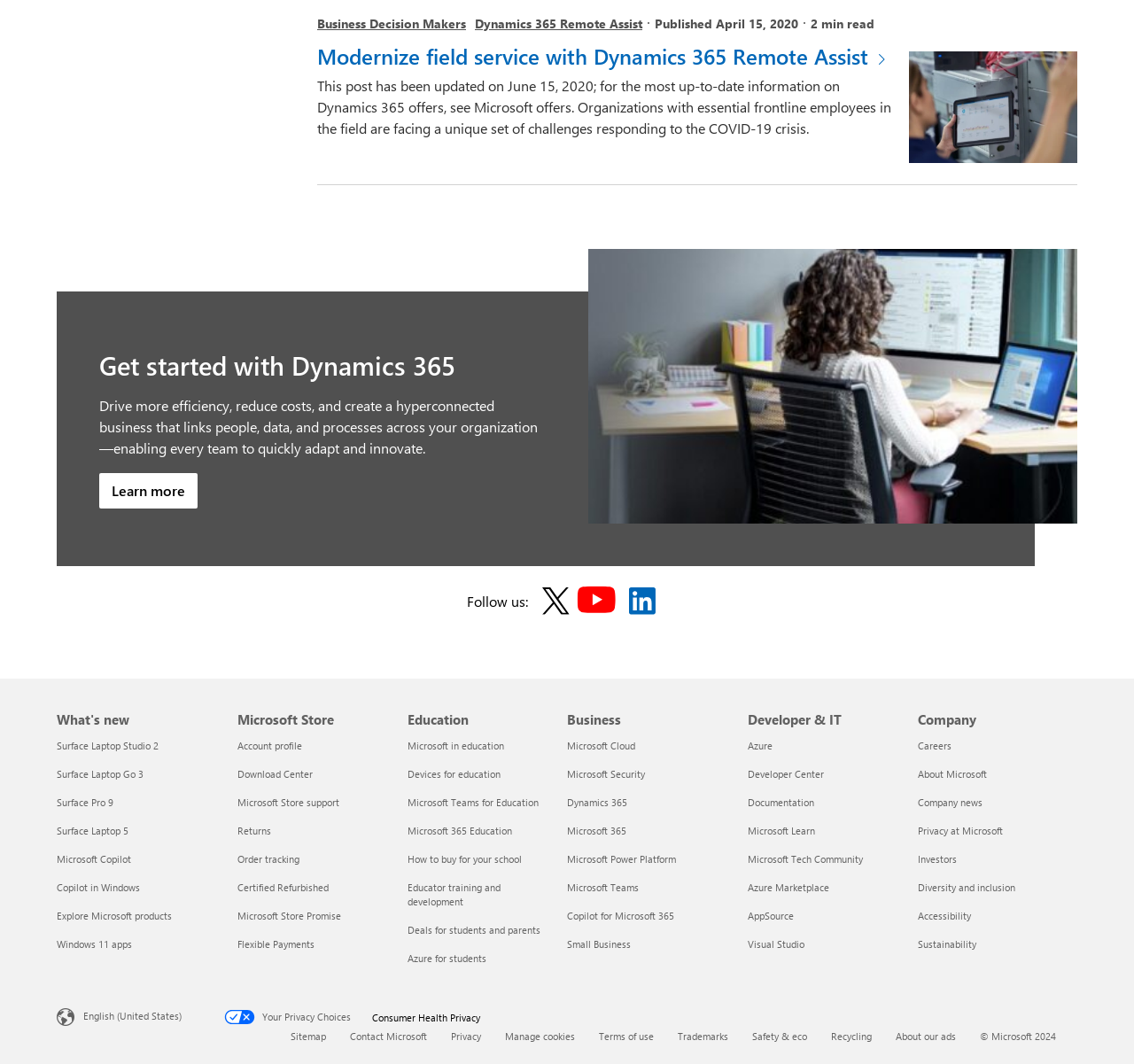Please study the image and answer the question comprehensively:
What is the purpose of the 'Get started with Dynamics 365' section?

The 'Get started with Dynamics 365' section is intended to help organizations drive more efficiency, reduce costs, and create a hyperconnected business that links people, data, and processes across the organization, enabling every team to quickly adapt and innovate.